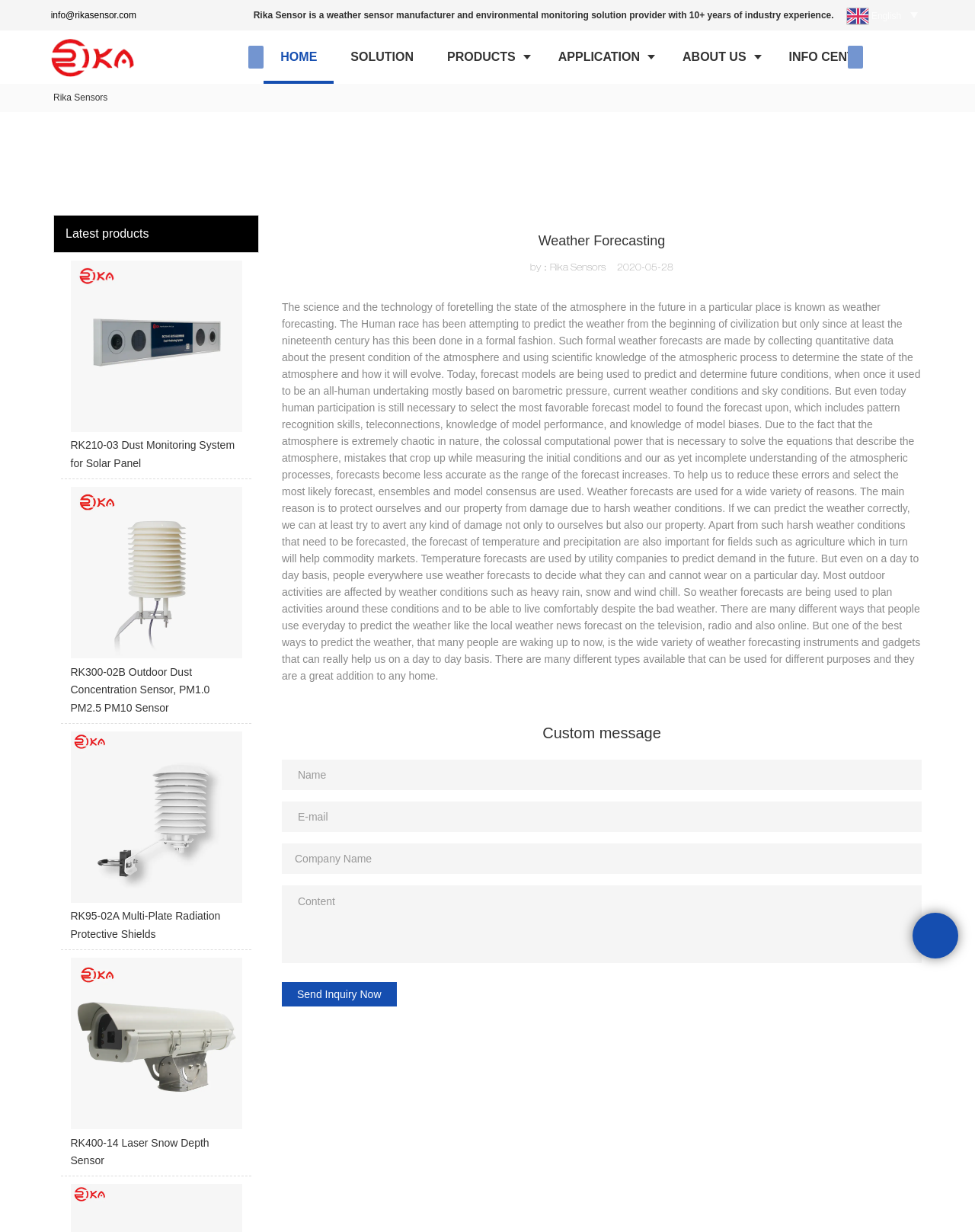Extract the bounding box coordinates for the described element: "RK400-14 Laser Snow Depth Sensor". The coordinates should be represented as four float numbers between 0 and 1: [left, top, right, bottom].

[0.062, 0.777, 0.258, 0.954]